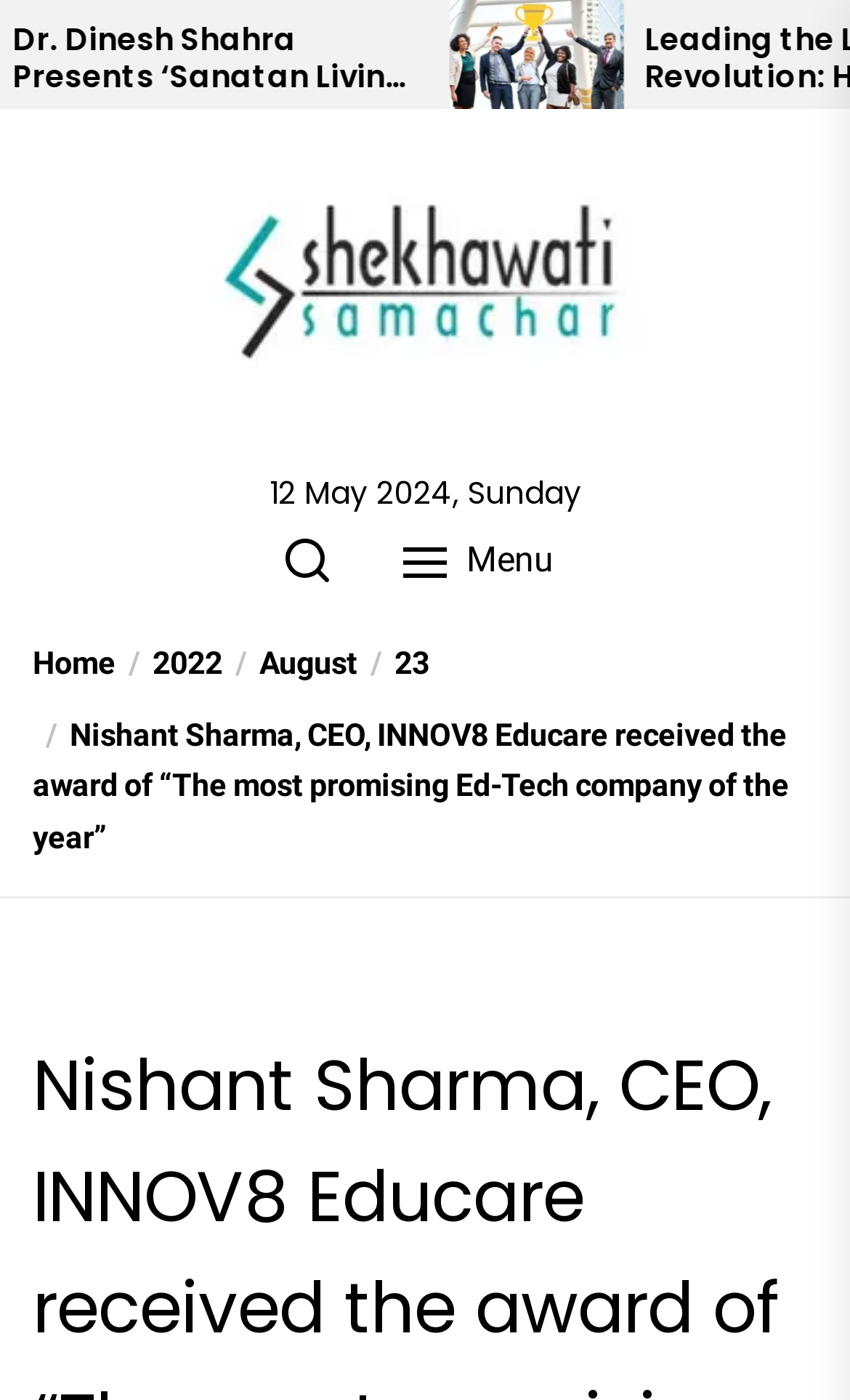How many buttons are there in the top section? Look at the image and give a one-word or short phrase answer.

2